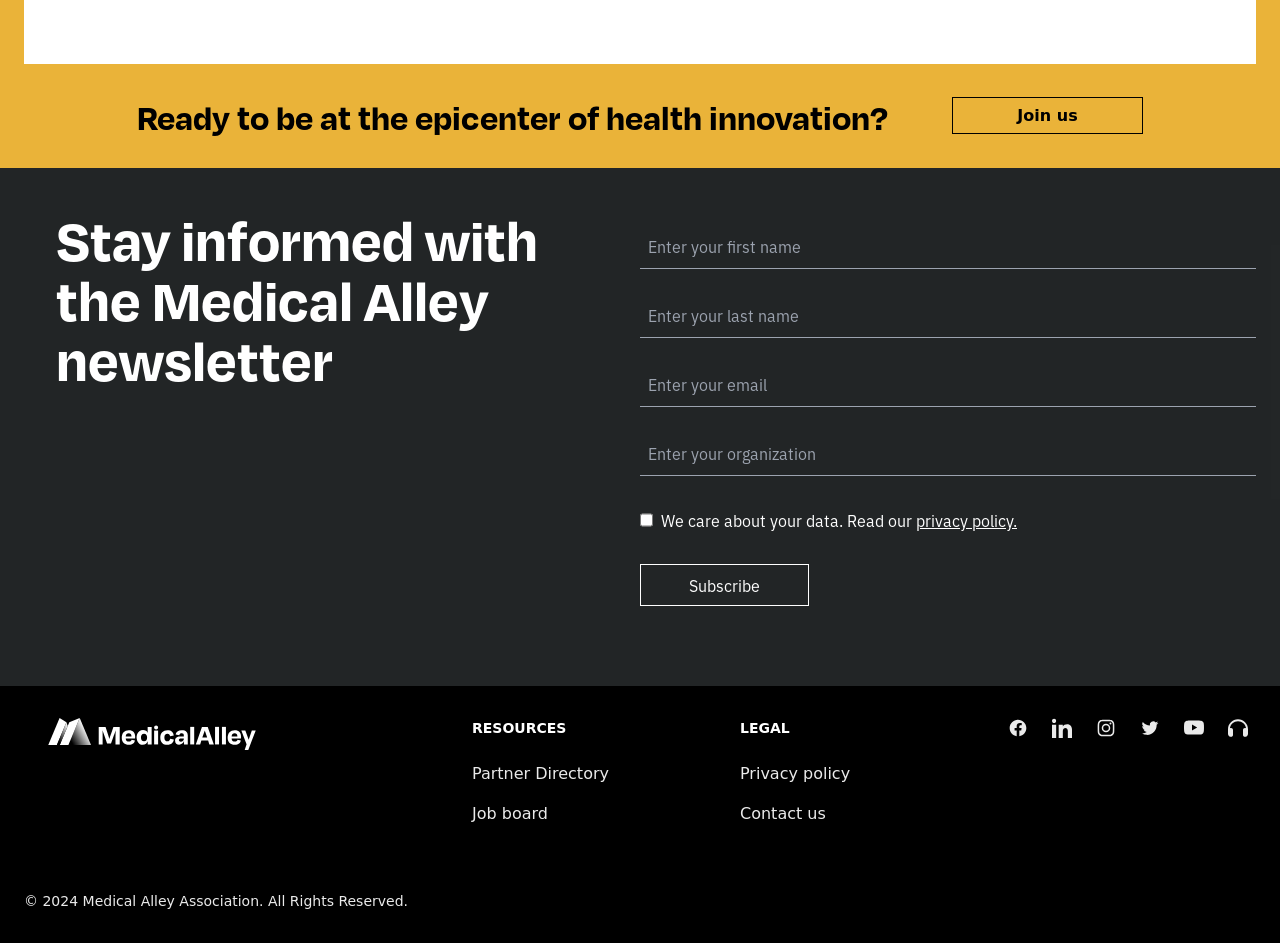What is the purpose of the checkbox on the webpage?
Based on the screenshot, give a detailed explanation to answer the question.

The checkbox on the webpage is used to agree to the privacy policy of Medical Alley. It is located below the input fields and is accompanied by a link to the privacy policy.